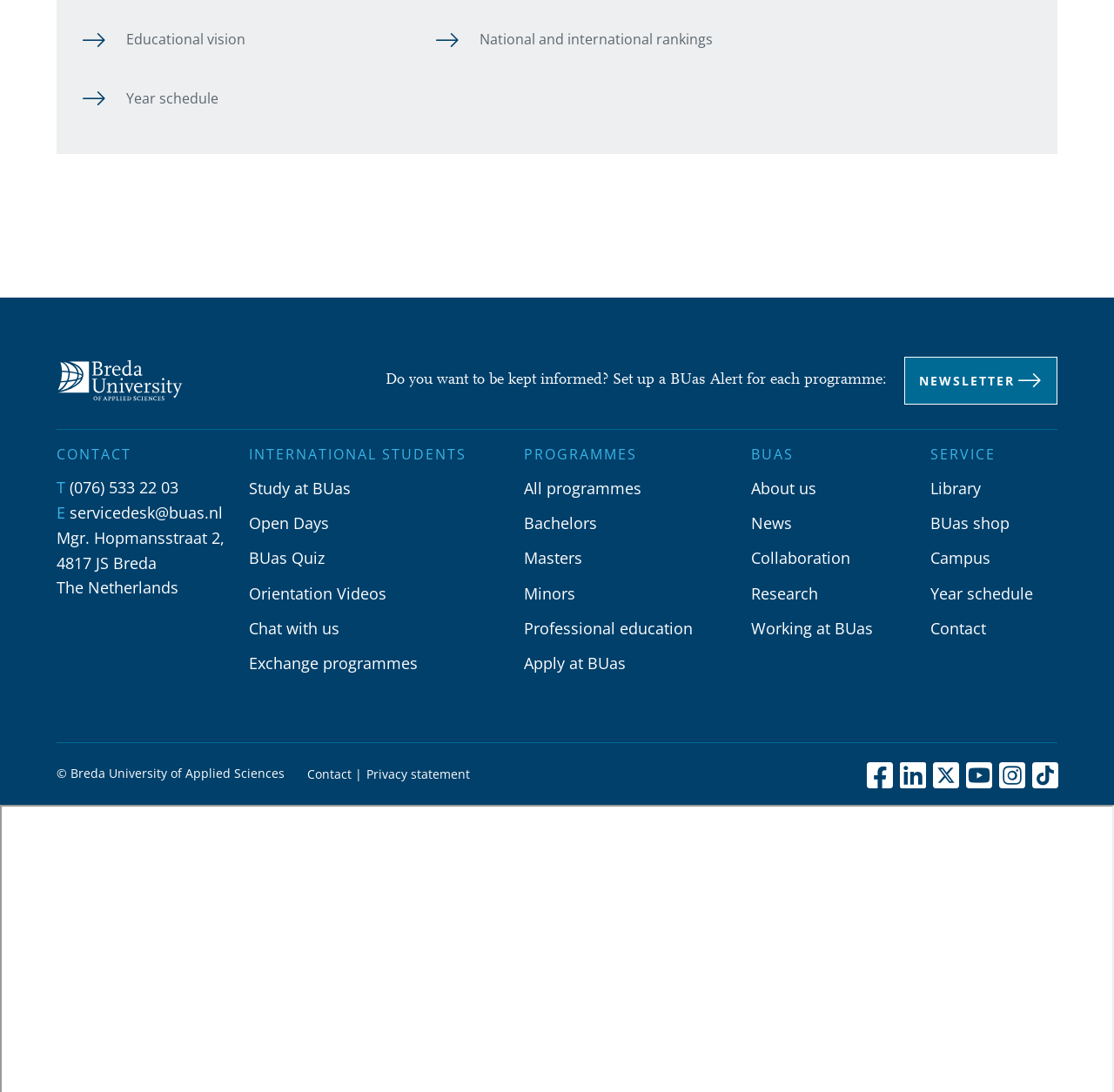Pinpoint the bounding box coordinates of the element you need to click to execute the following instruction: "Follow us on Facebook". The bounding box should be represented by four float numbers between 0 and 1, in the format [left, top, right, bottom].

[0.779, 0.699, 0.801, 0.721]